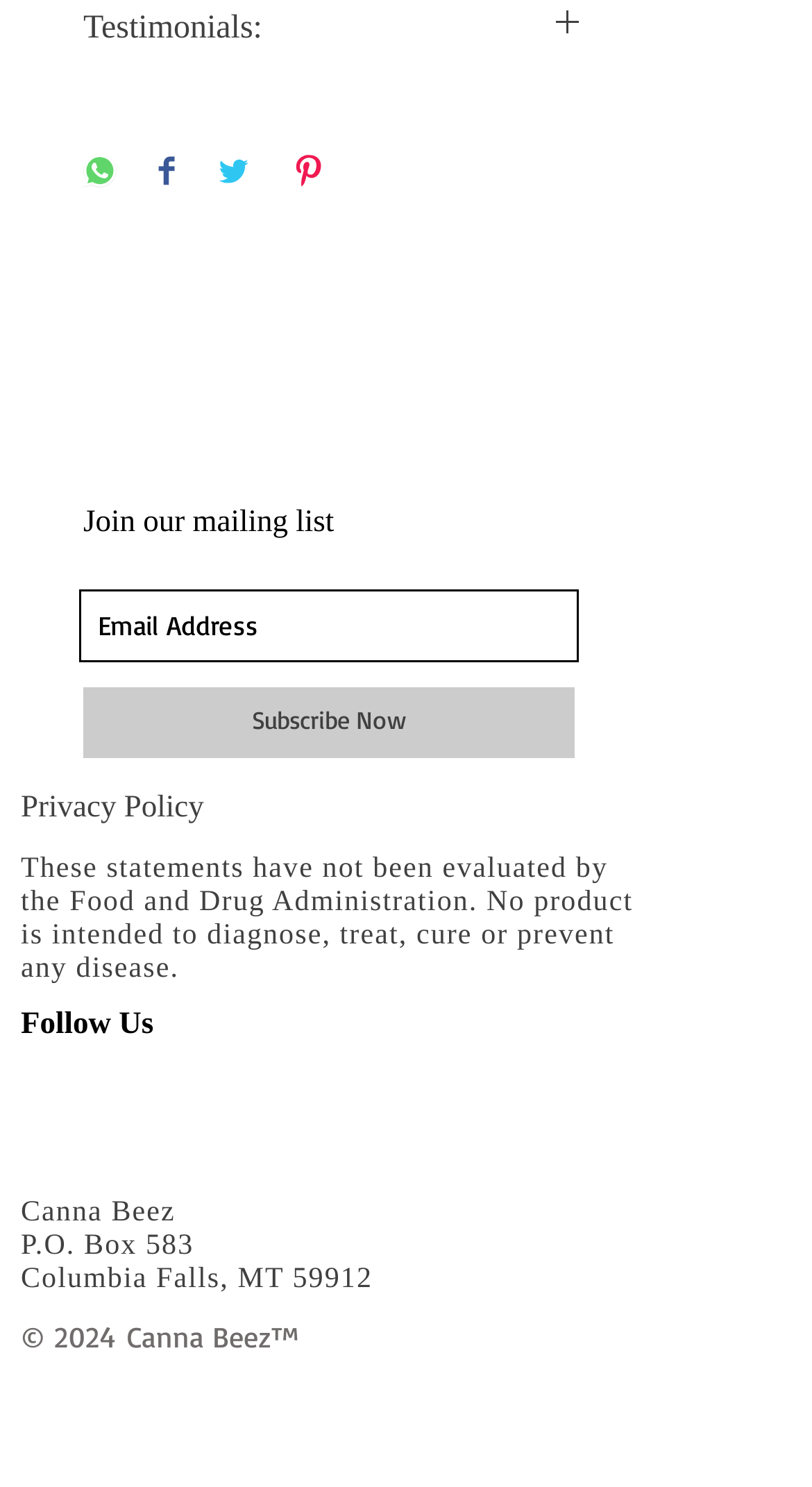Please determine the bounding box coordinates of the element's region to click for the following instruction: "Click the 'Share on WhatsApp' button".

[0.103, 0.103, 0.144, 0.13]